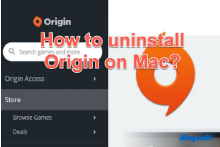Compose a detailed narrative for the image.

The image showcases a visual tutorial on removing the Origin application from a Mac computer. It features the prominent text "How to uninstall Origin on Mac?" in bold letters, set against the backdrop of the Origin user interface. On the left side of the image, key components of the Origin platform are visible, including options for "Origin Access" and "Store," alongside a search bar designed for users to find games and content. The recognizable Origin logo, characterized by its orange color and circular design, is also displayed. The overall composition emphasizes the straightforward approach to uninstalling the app, aligning with the accompanying article's guide that details easy and effective methods for managing Origin on Mac systems.